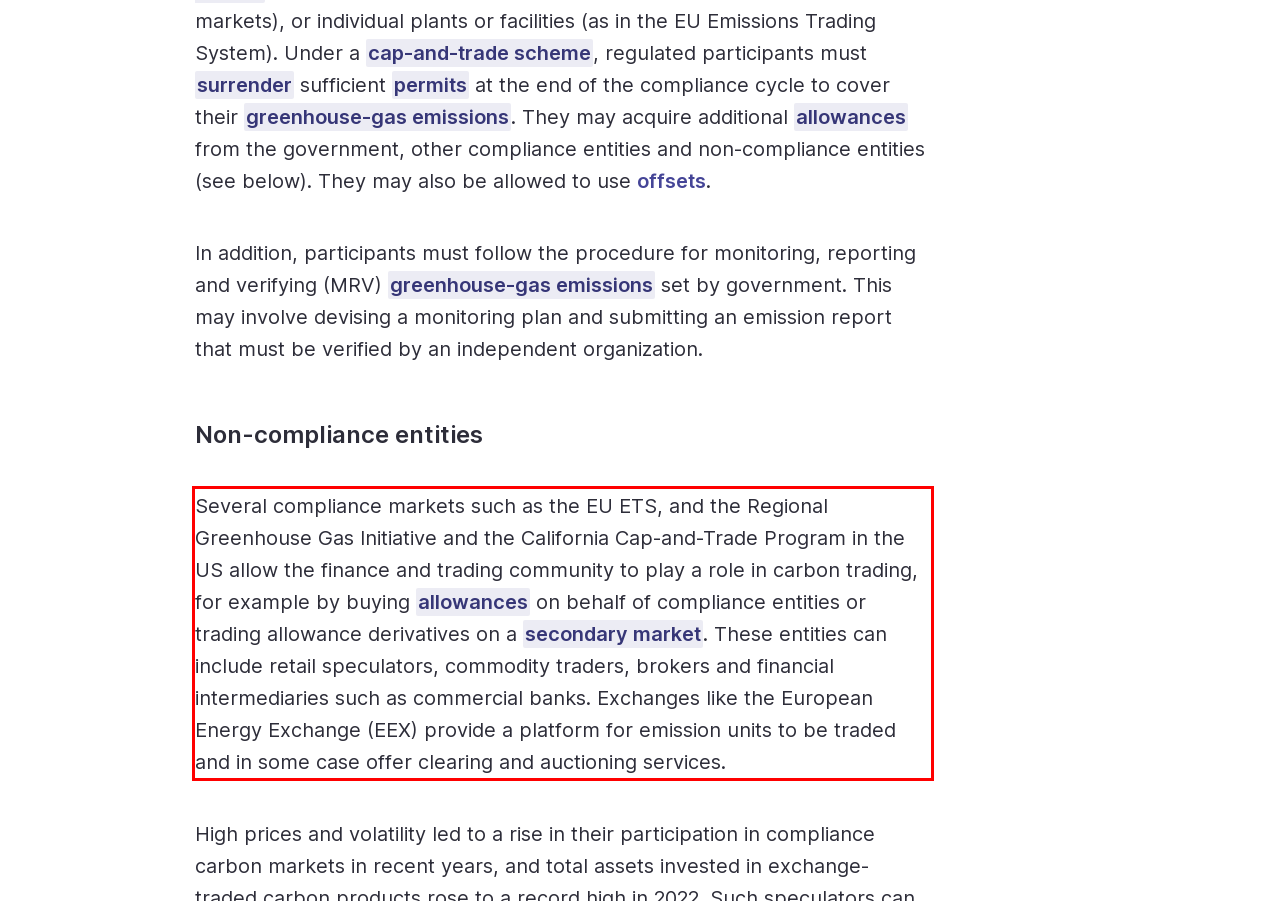The screenshot provided shows a webpage with a red bounding box. Apply OCR to the text within this red bounding box and provide the extracted content.

Several compliance markets such as the EU ETS, and the Regional Greenhouse Gas Initiative and the California Cap-and-Trade Program in the US allow the finance and trading community to play a role in carbon trading, for example by buying allowances on behalf of compliance entities or trading allowance derivatives on a secondary market. These entities can include retail speculators, commodity traders, brokers and financial intermediaries such as commercial banks. Exchanges like the European Energy Exchange (EEX) provide a platform for emission units to be traded and in some case offer clearing and auctioning services.